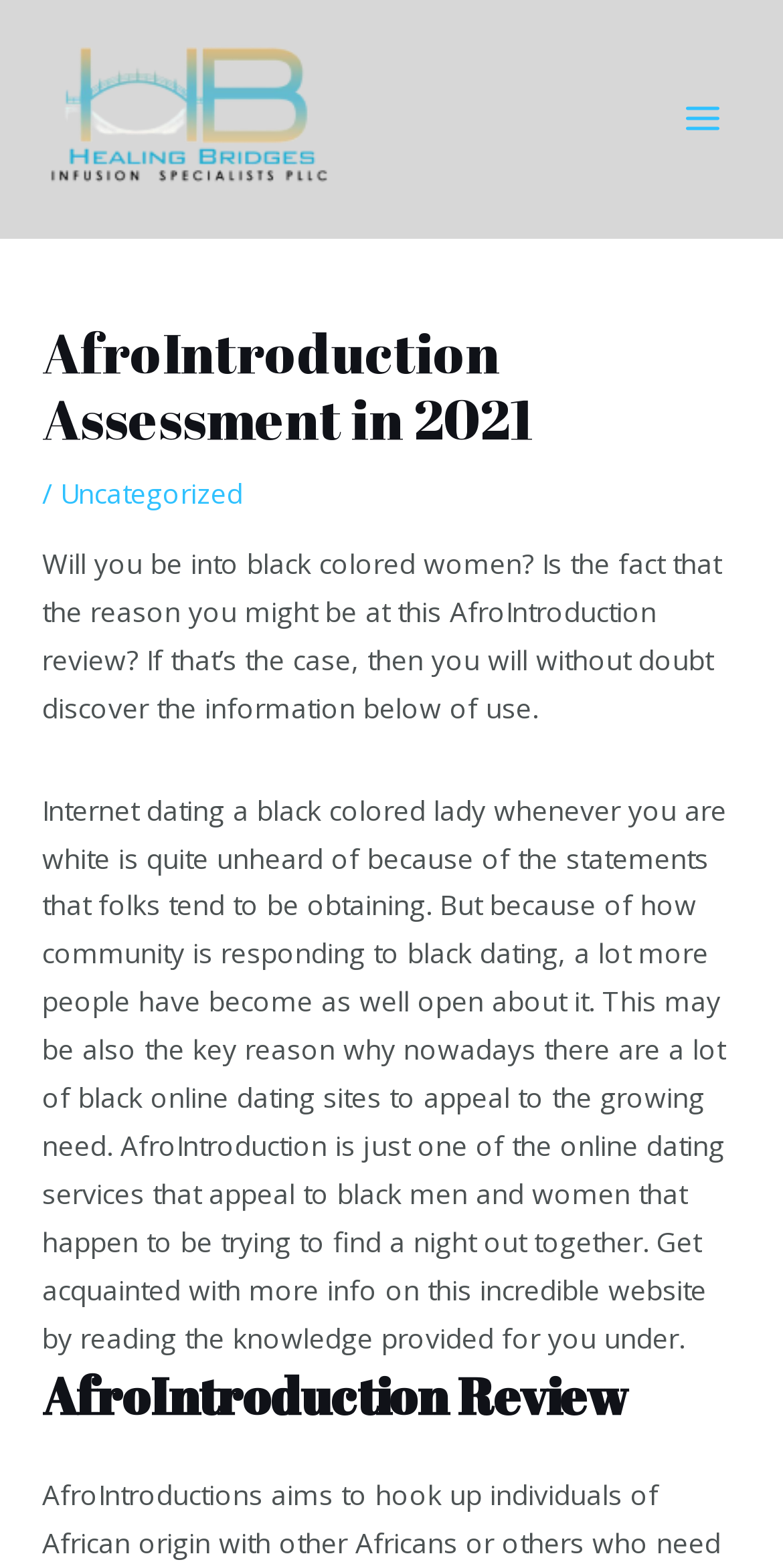What is the current state of the MAIN MENU button?
Based on the image, answer the question with a single word or brief phrase.

Not expanded